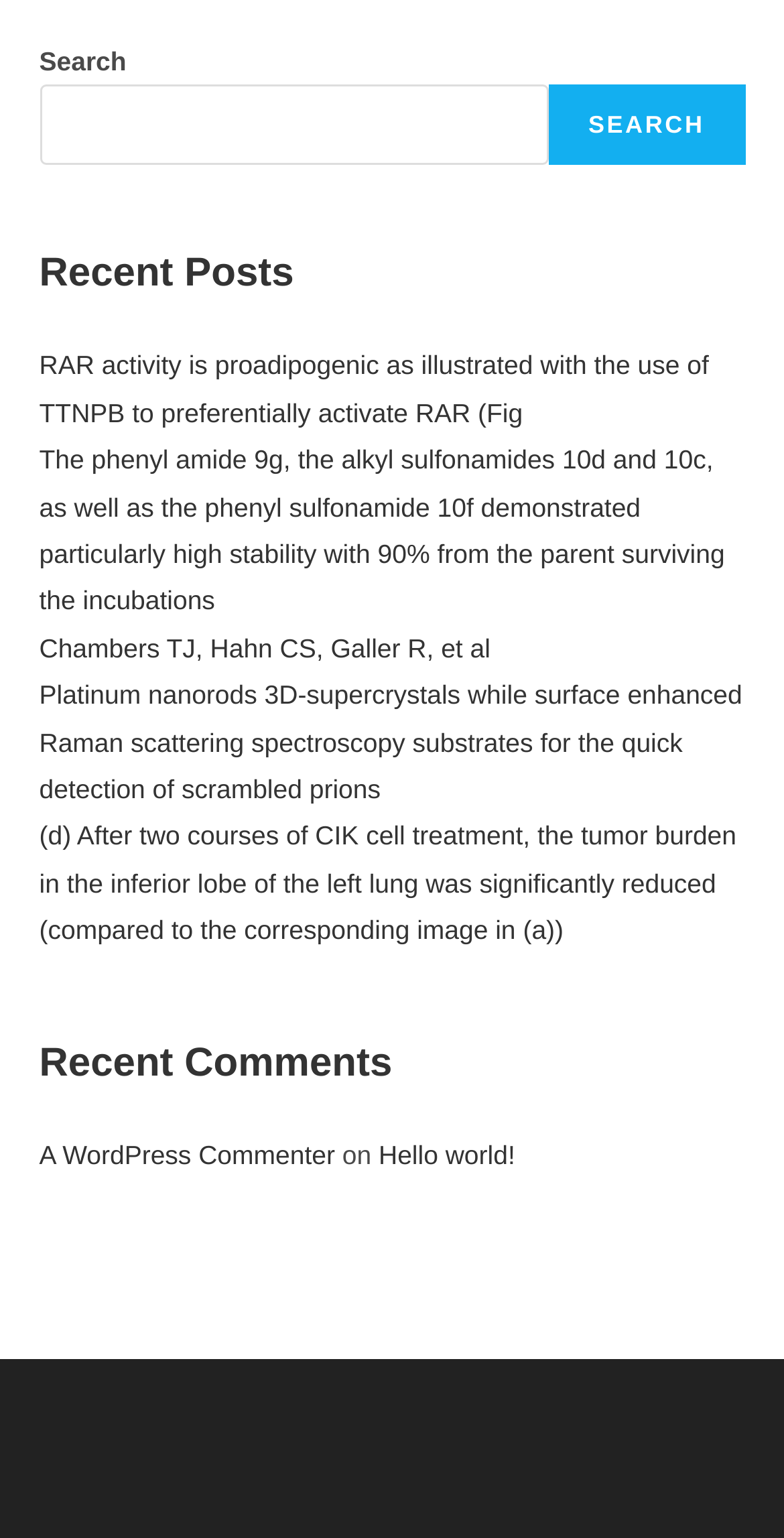Can you find the bounding box coordinates of the area I should click to execute the following instruction: "check a comment"?

[0.483, 0.741, 0.657, 0.76]